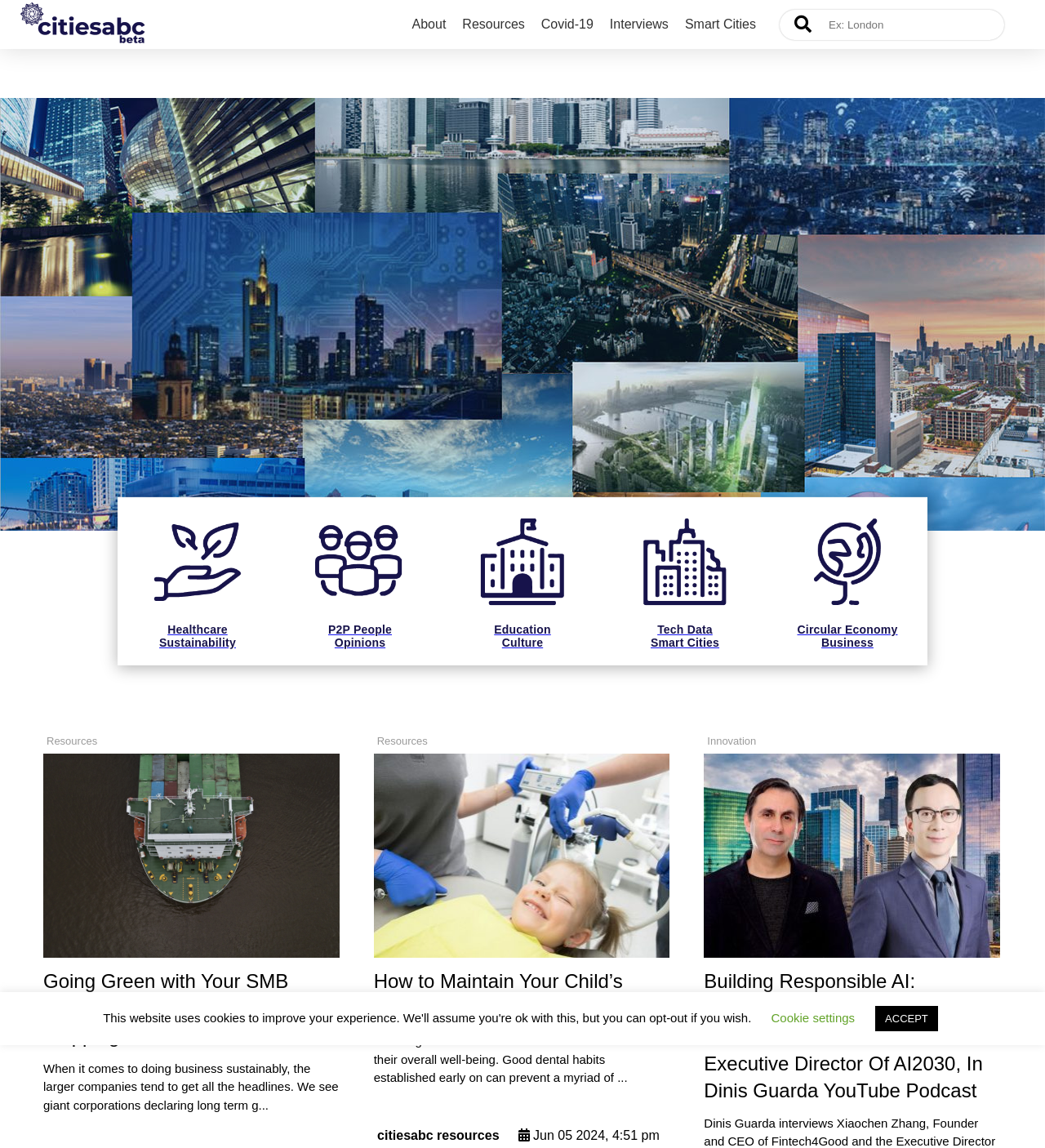What is the purpose of the textbox 'Ex: London'?
Answer with a single word or short phrase according to what you see in the image.

Search